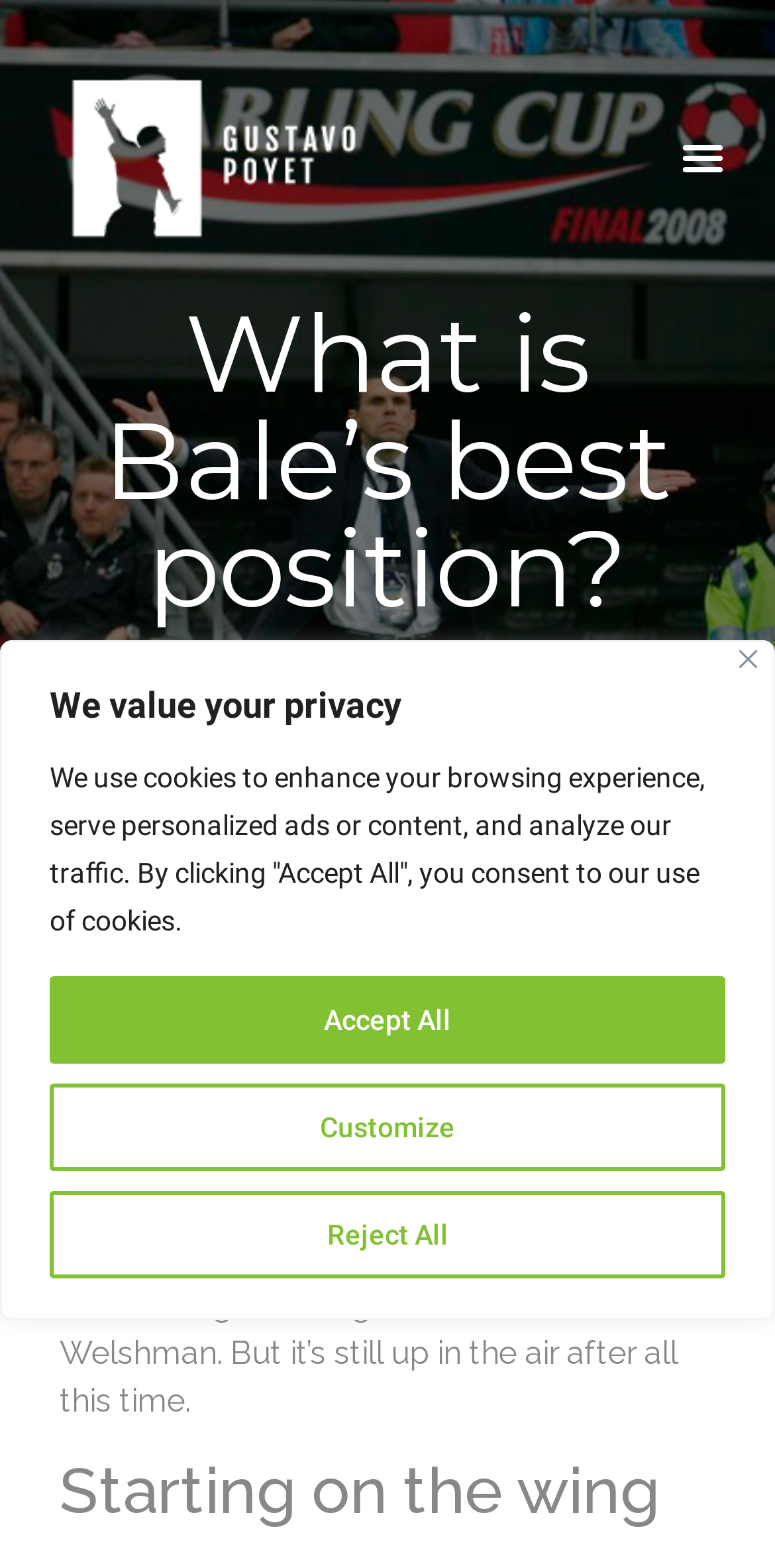Provide your answer to the question using just one word or phrase: What is the age of Gareth Bale mentioned in the article?

30